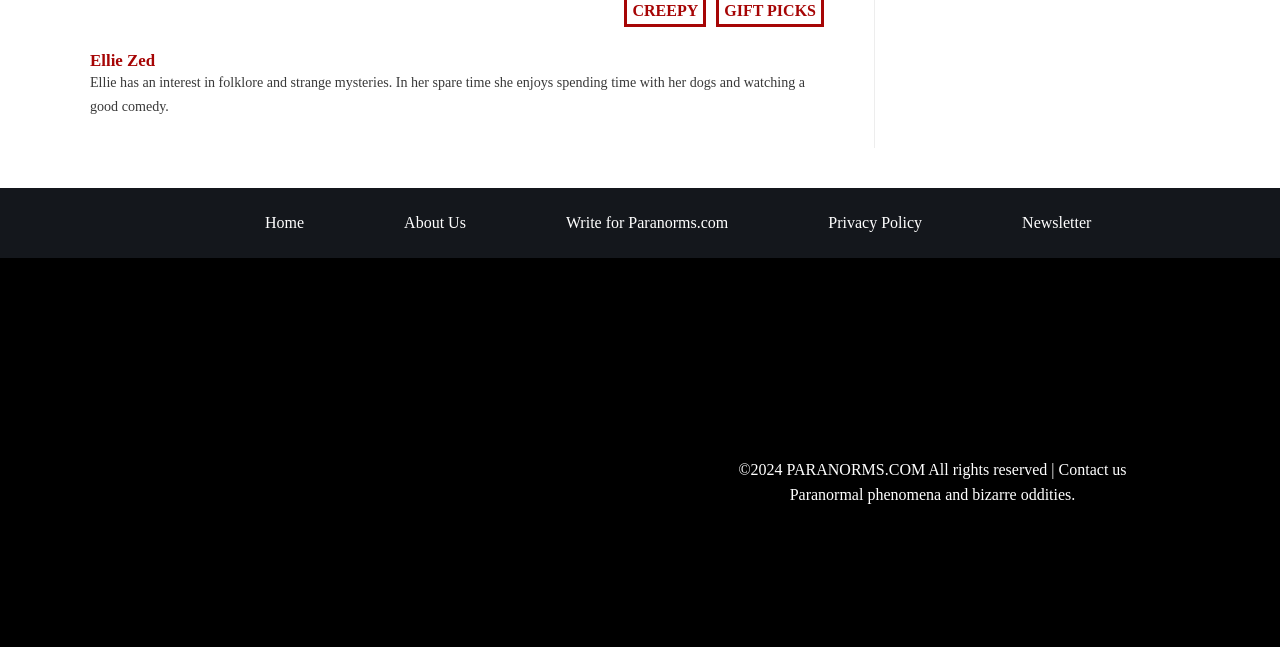Show me the bounding box coordinates of the clickable region to achieve the task as per the instruction: "read about the author".

[0.07, 0.079, 0.121, 0.108]